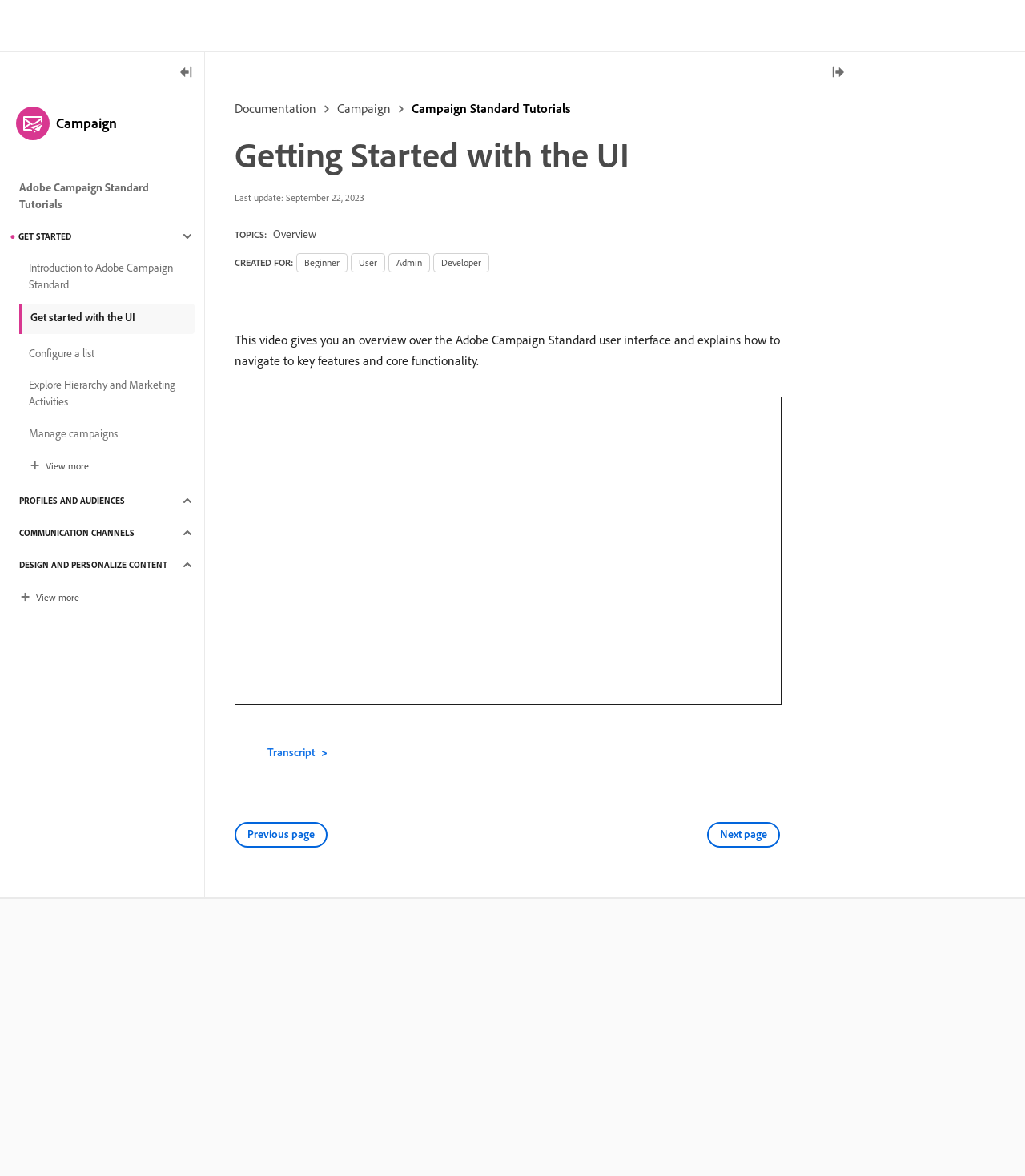Locate the bounding box coordinates of the element you need to click to accomplish the task described by this instruction: "Sign in".

[0.505, 0.011, 0.561, 0.033]